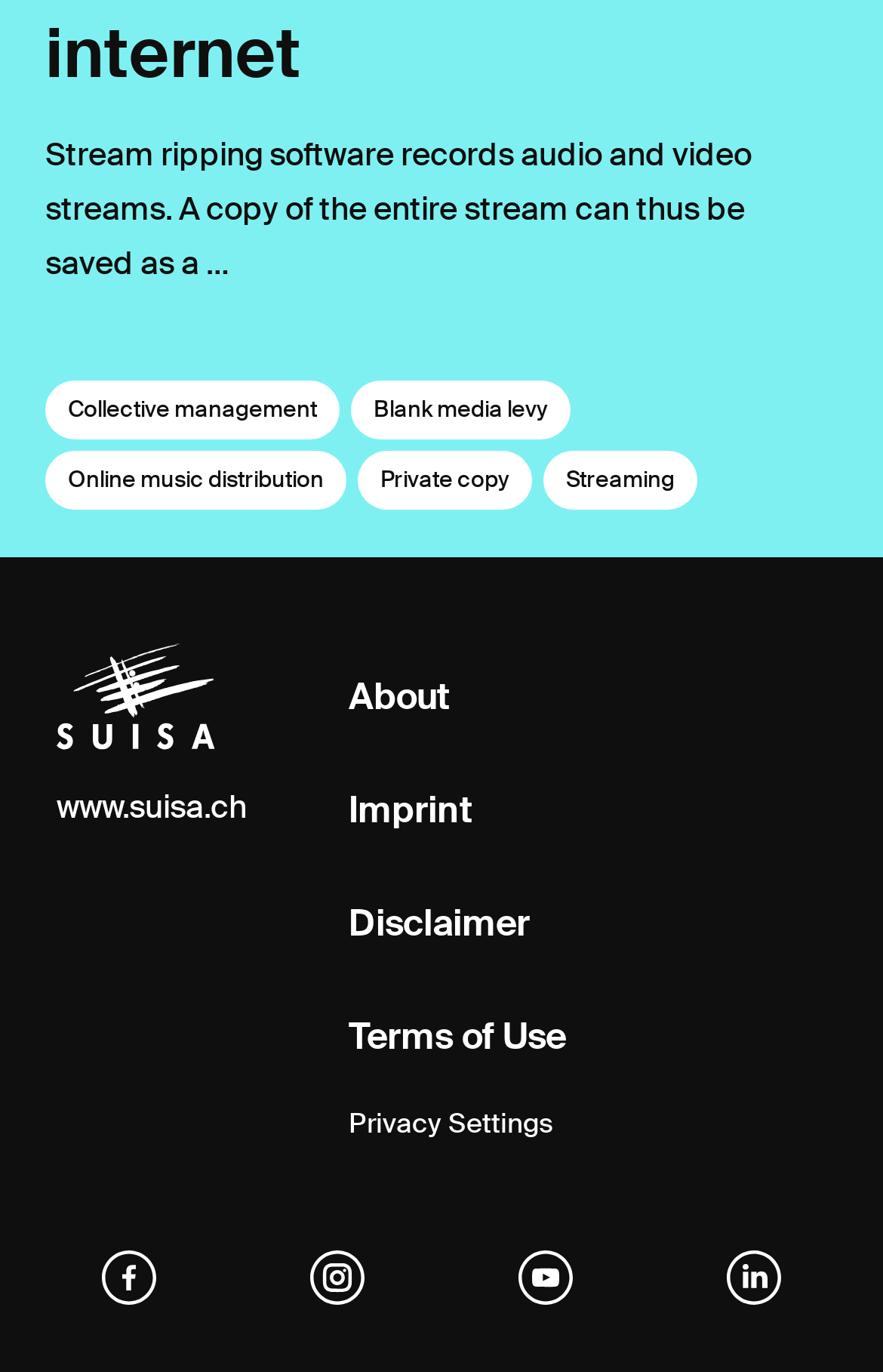Predict the bounding box coordinates of the area that should be clicked to accomplish the following instruction: "Open YouTube channel". The bounding box coordinates should consist of four float numbers between 0 and 1, i.e., [left, top, right, bottom].

[0.528, 0.907, 0.708, 0.953]